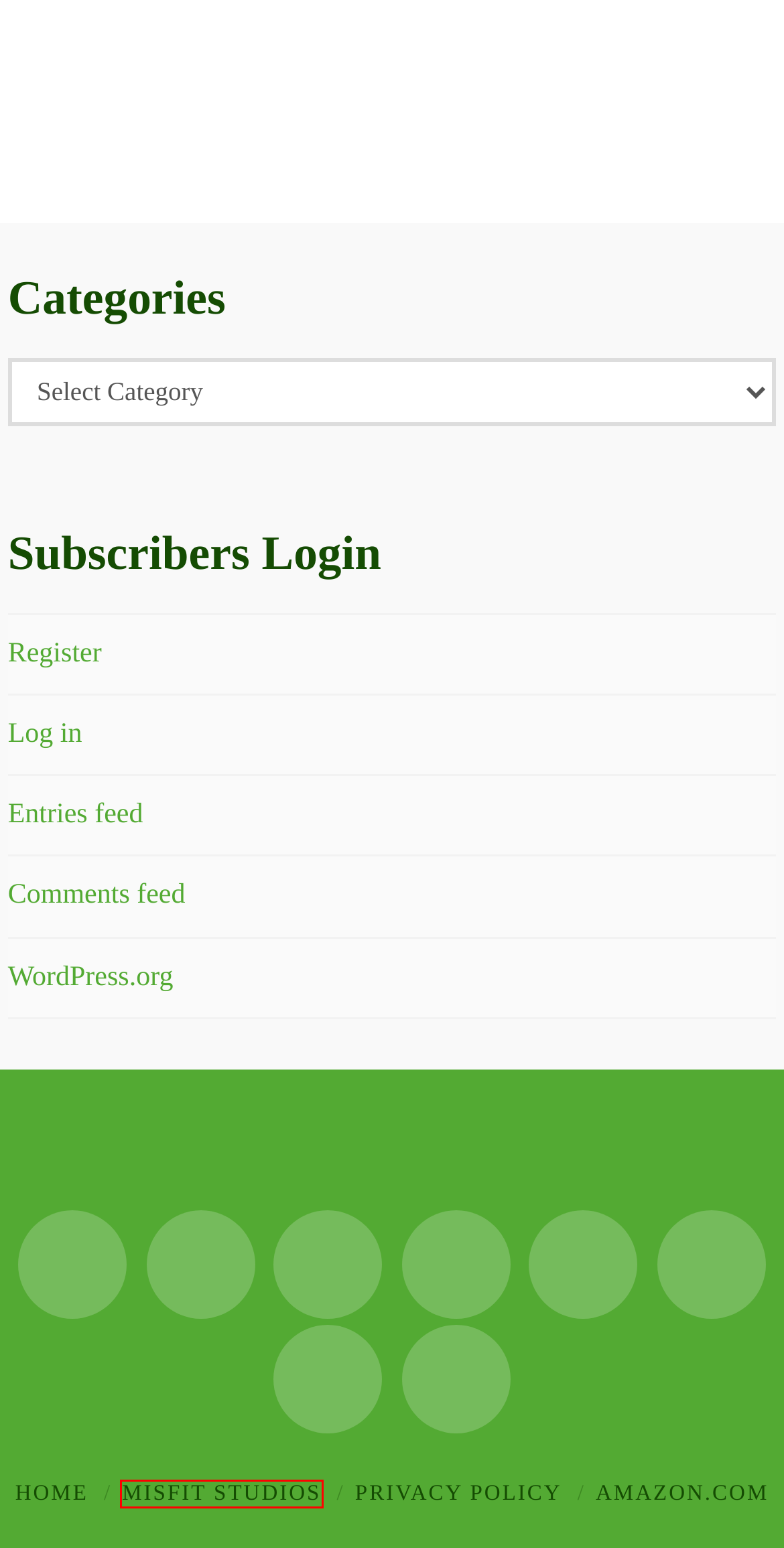Examine the screenshot of the webpage, noting the red bounding box around a UI element. Pick the webpage description that best matches the new page after the element in the red bounding box is clicked. Here are the candidates:
A. Comments for Steven Trustrum @ Trustrum dot COM
B. Registration Form ‹ Steven Trustrum @ Trustrum dot COM — WordPress
C. Log In ‹ Steven Trustrum @ Trustrum dot COM — WordPress
D. Misfit Studios Role Playing Games - Misfit Studios Role Playing Games
E. Blog Tool, Publishing Platform, and CMS – WordPress.org
F. Privacy Policy | Steven Trustrum @ Trustrum dot COM
G. Writing and Editing | Steven Trustrum @ Trustrum dot COM
H. Content Marketing Requires Elevating Your Content | Steven Trustrum @ Trustrum dot COM

D